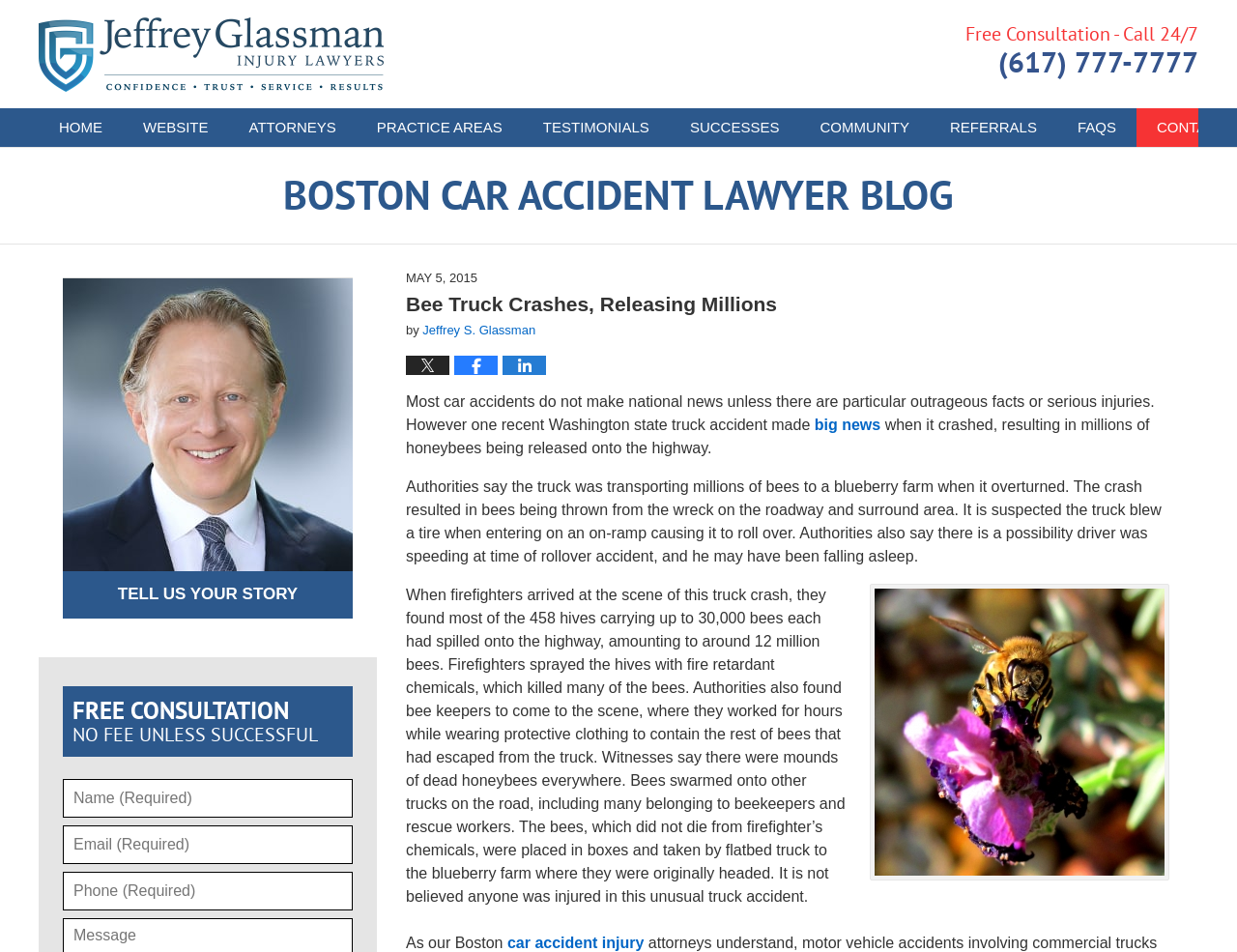Determine the bounding box coordinates for the clickable element to execute this instruction: "Click the 'BOSTON CAR ACCIDENT LAWYER BLOG' link". Provide the coordinates as four float numbers between 0 and 1, i.e., [left, top, right, bottom].

[0.008, 0.18, 0.992, 0.231]